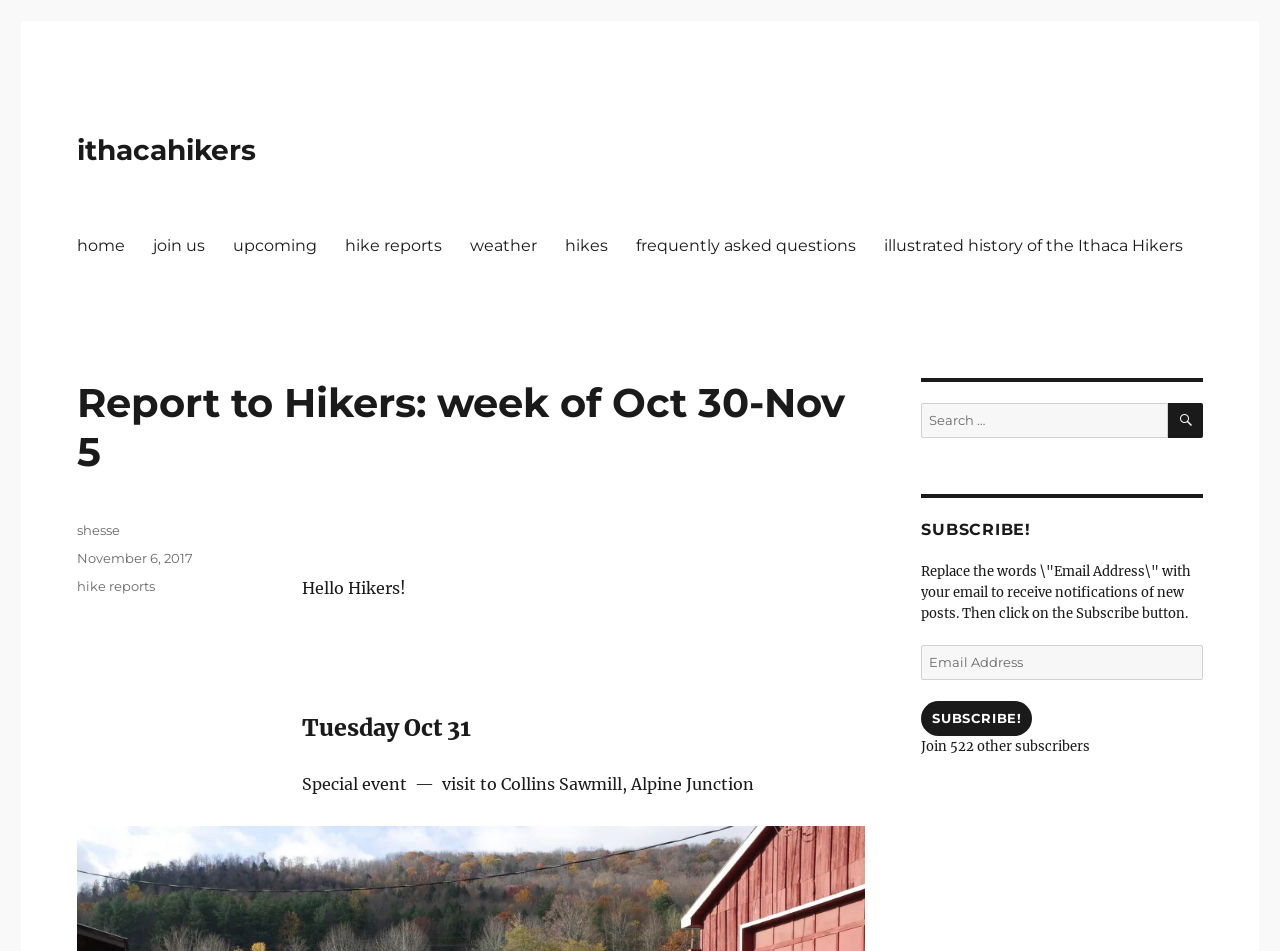Identify the bounding box coordinates of the specific part of the webpage to click to complete this instruction: "Search for something".

[0.72, 0.424, 0.912, 0.461]